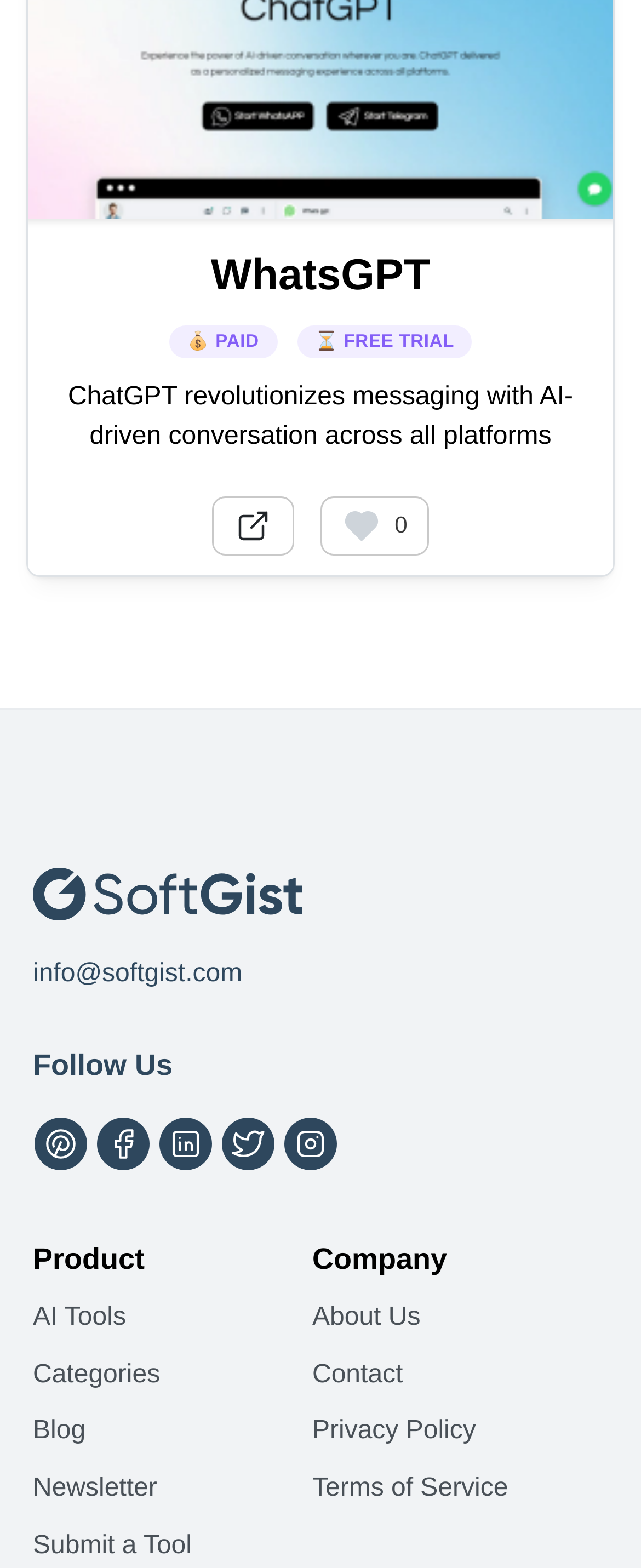Give a one-word or one-phrase response to the question: 
What is the free trial option?

⏳ FREE TRIAL